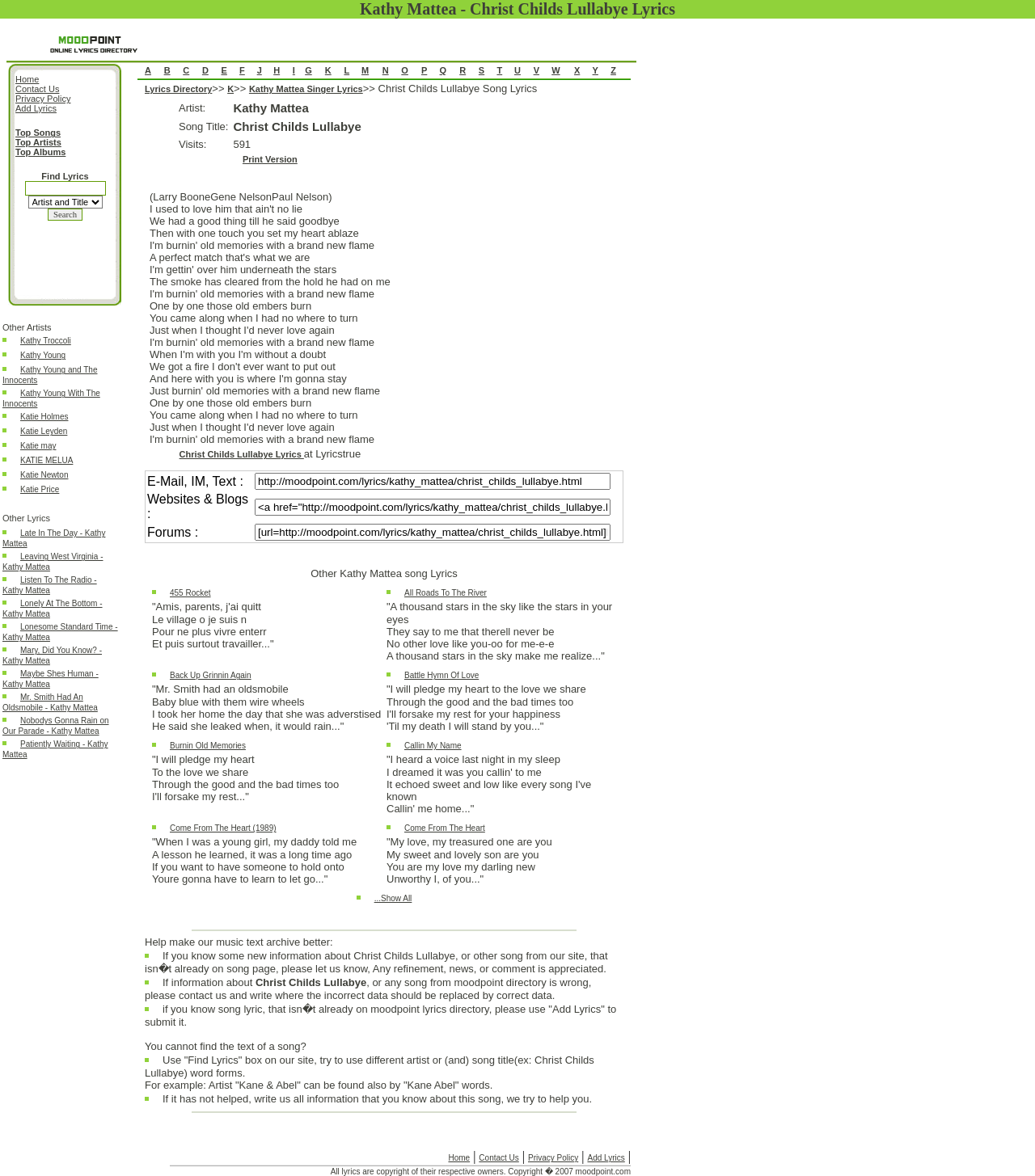Determine the bounding box coordinates of the UI element described below. Use the format (top-left x, top-left y, bottom-right x, bottom-right y) with floating point numbers between 0 and 1: Christ Childs Lullabye

[0.225, 0.102, 0.349, 0.114]